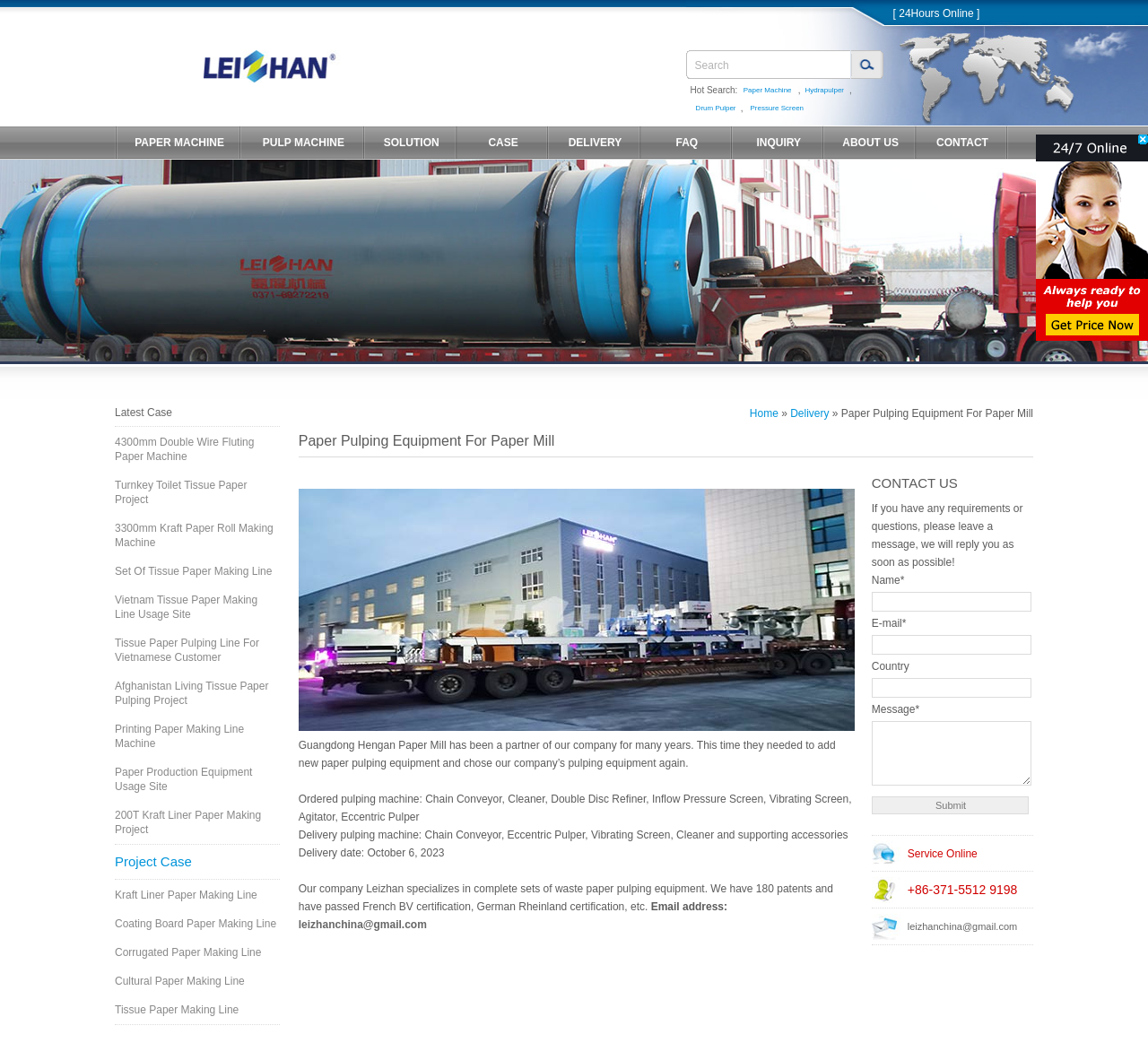What type of equipment is mentioned in the case study?
Provide a well-explained and detailed answer to the question.

I read the case study on the webpage and found that it mentions the delivery of pulping machine equipment, including Chain Conveyor, Cleaner, Double Disc Refiner, Inflow Pressure Screen, Vibrating Screen, Agitator, and Eccentric Pulper.